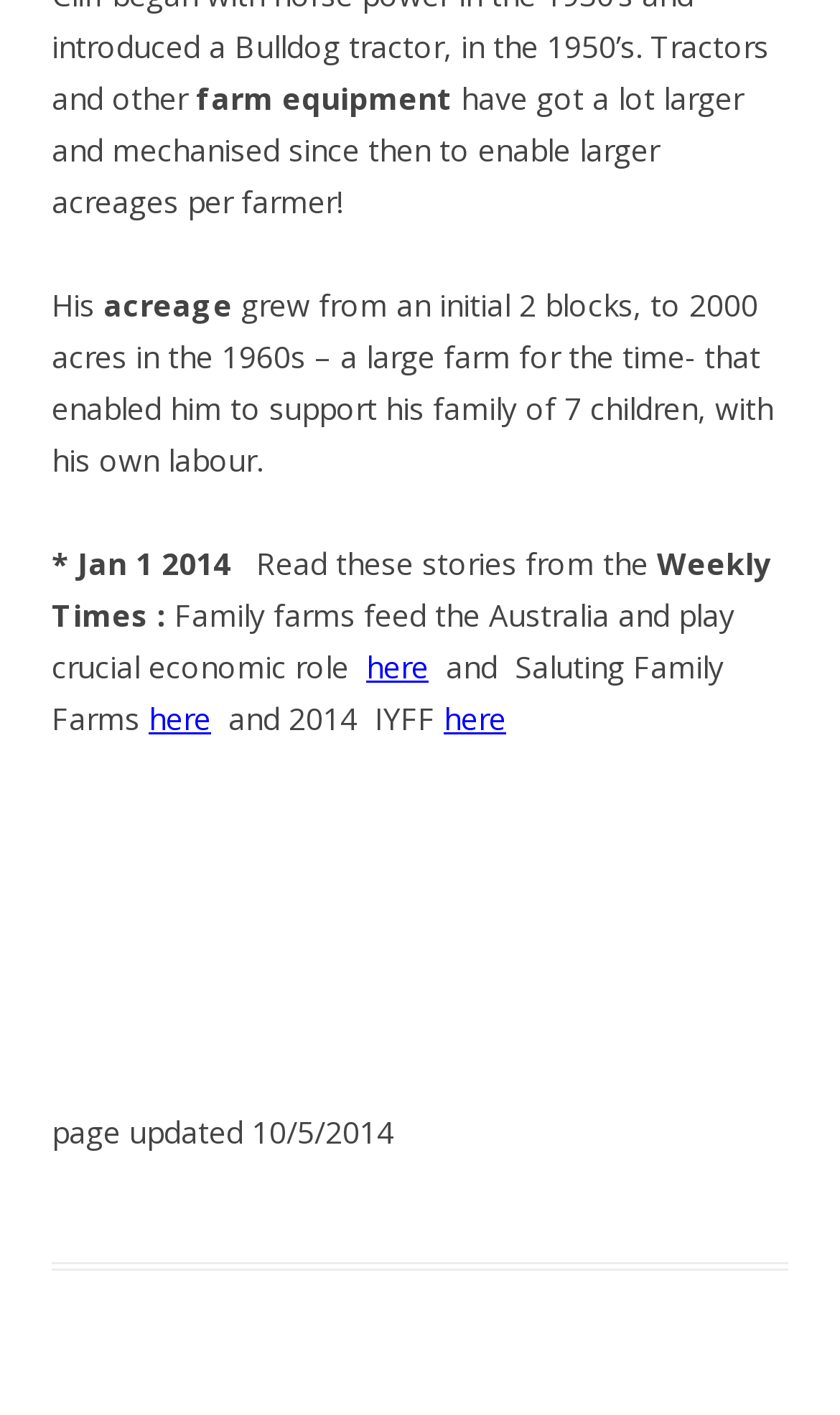How many children did the farmer have?
From the screenshot, provide a brief answer in one word or phrase.

7